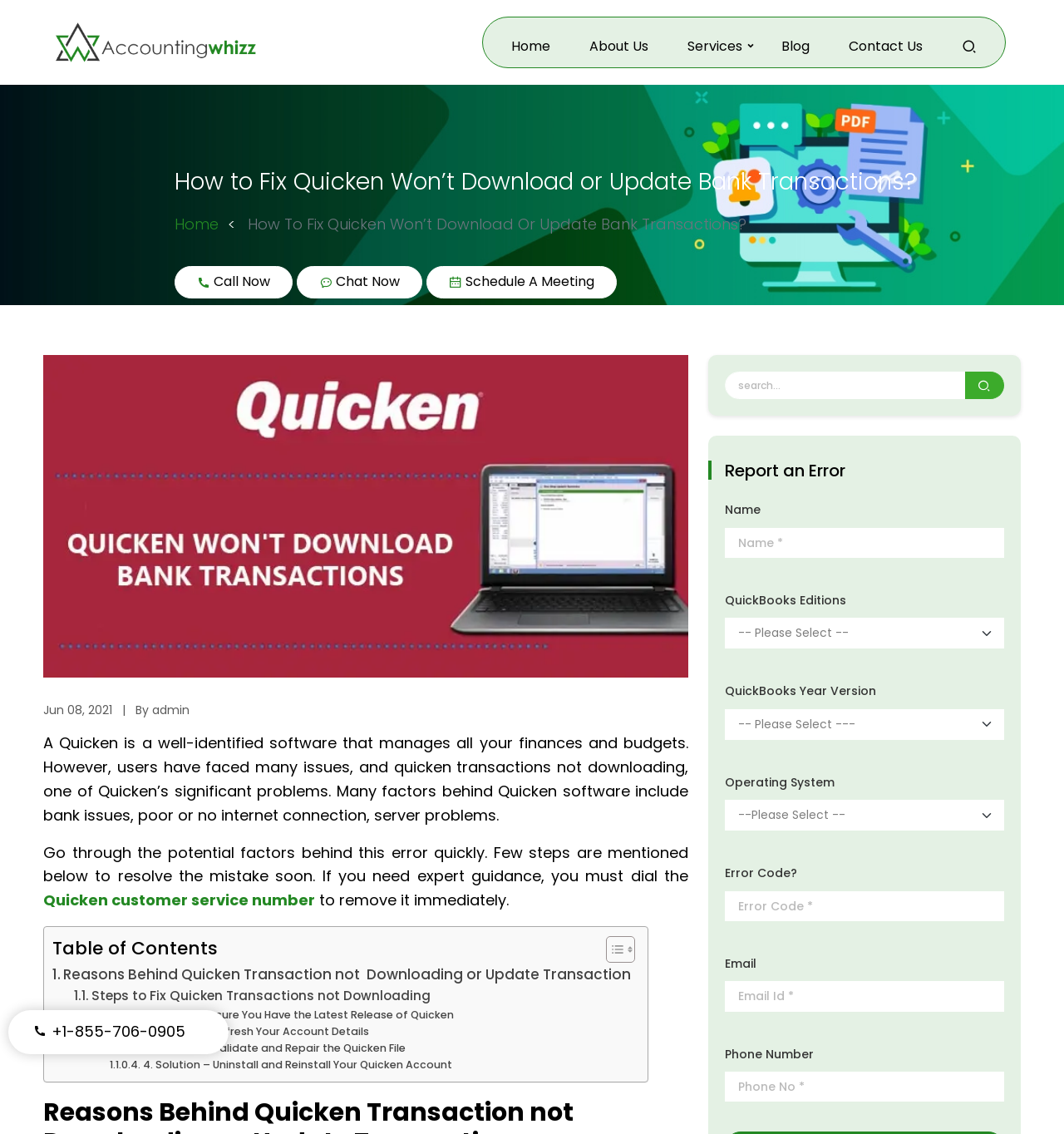Determine the bounding box coordinates of the region I should click to achieve the following instruction: "Toggle the Table of Content". Ensure the bounding box coordinates are four float numbers between 0 and 1, i.e., [left, top, right, bottom].

[0.558, 0.825, 0.593, 0.85]